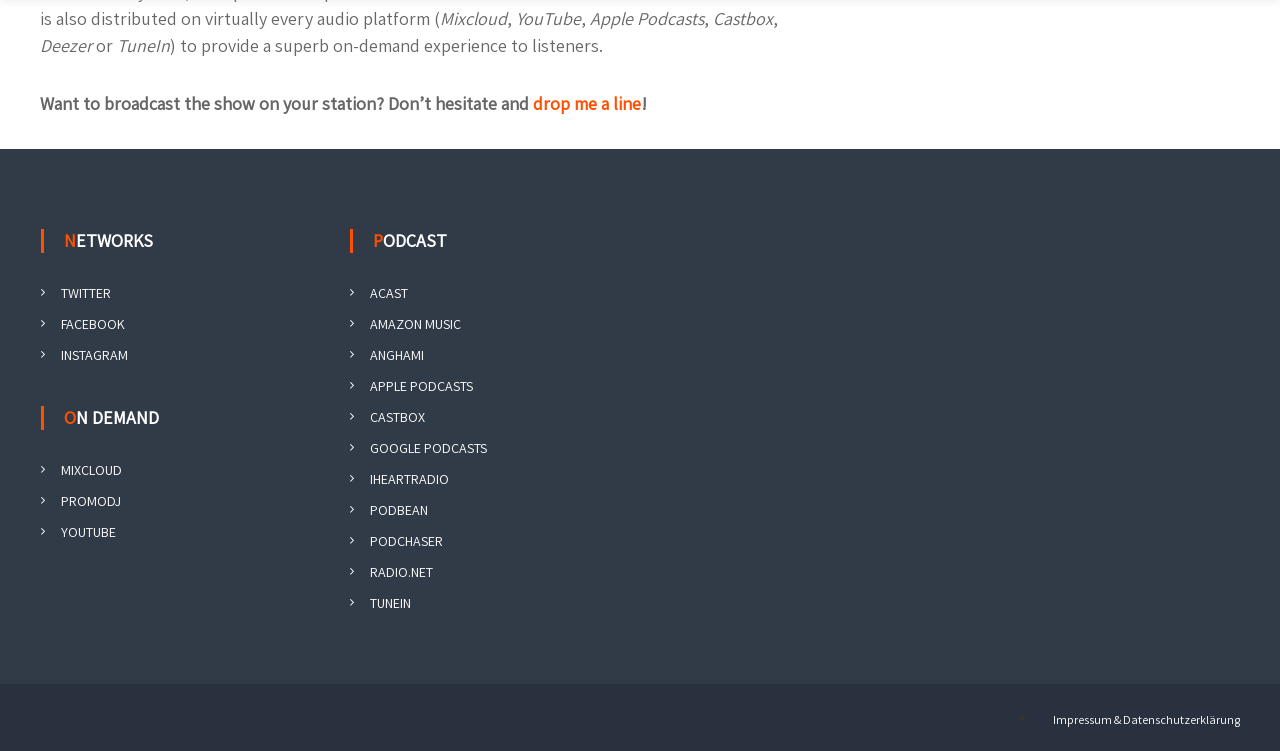What is the last listed podcast platform?
Using the visual information, reply with a single word or short phrase.

TUNEIN